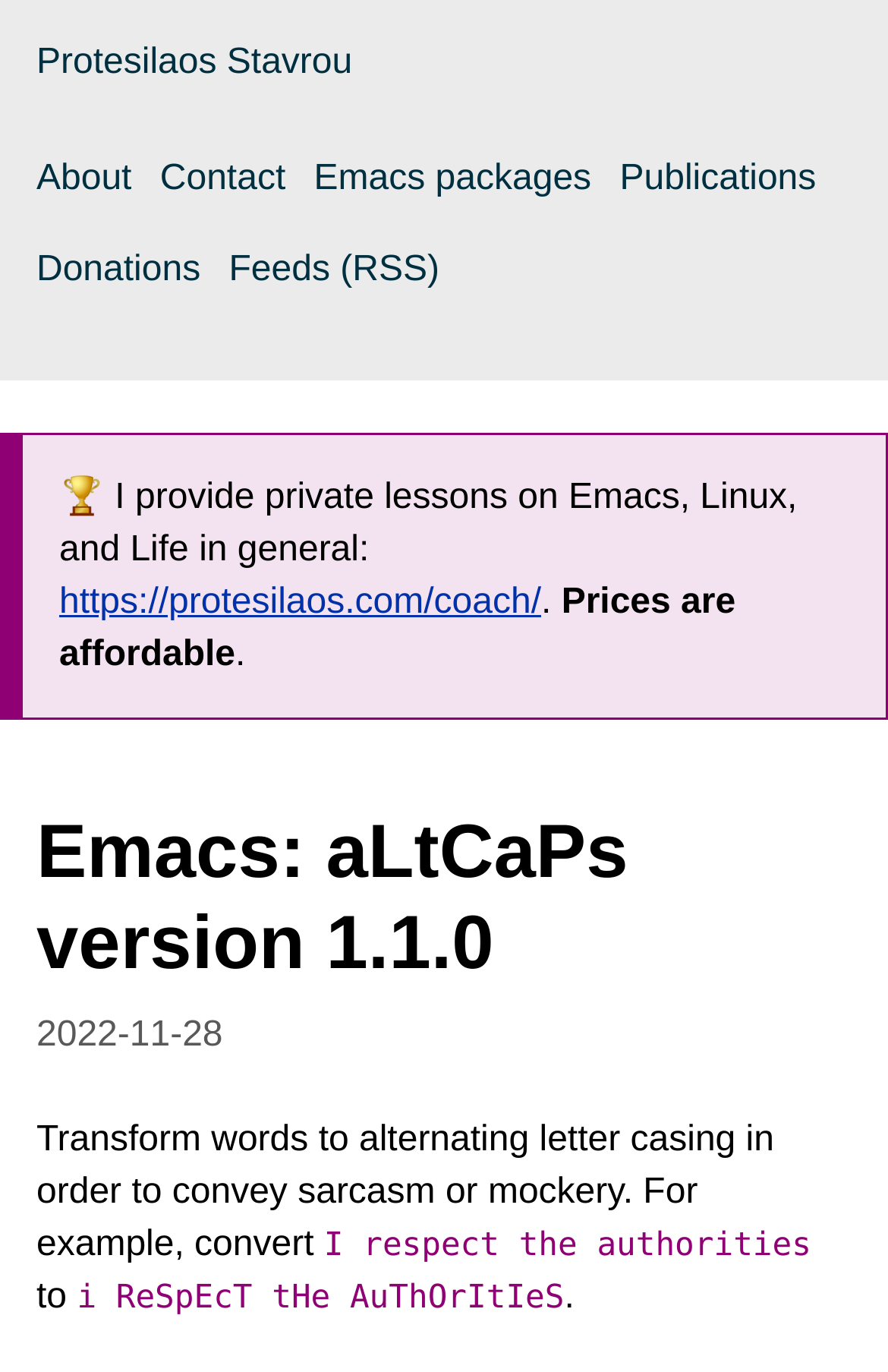Determine the primary headline of the webpage.

Emacs: aLtCaPs version 1.1.0